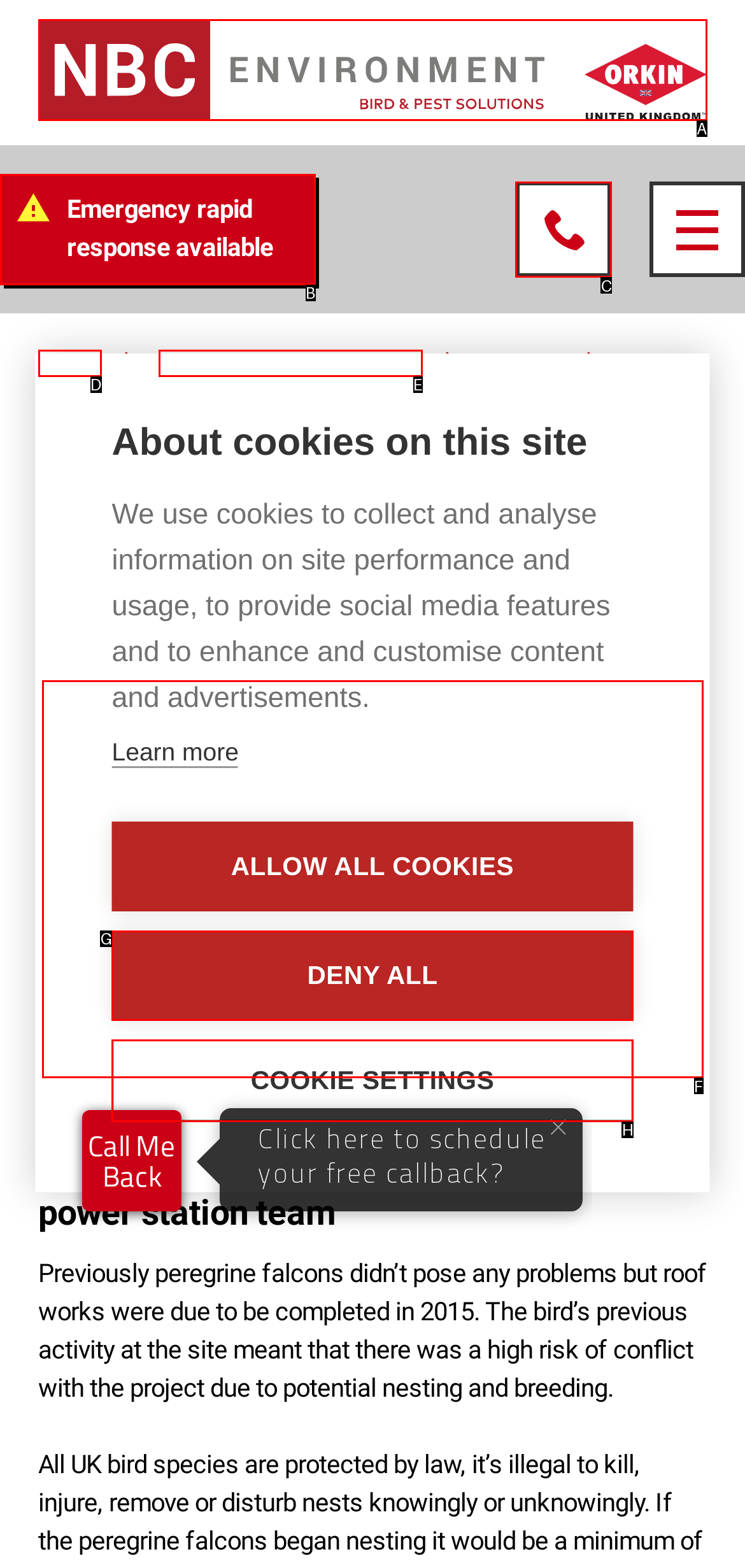Identify the HTML element to click to fulfill this task: Click the 'Phone' link
Answer with the letter from the given choices.

C